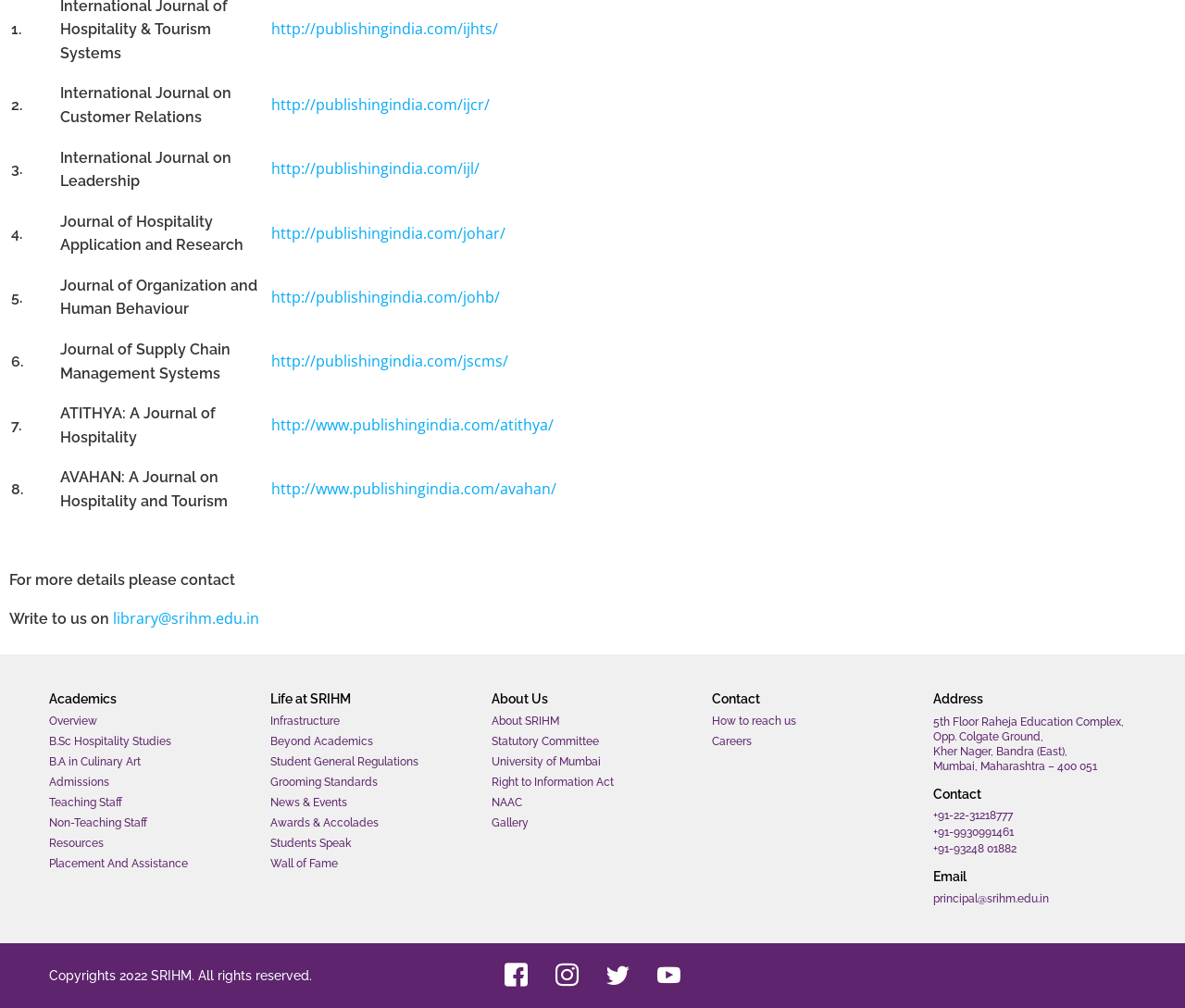How many journals are listed on this webpage?
Answer the question using a single word or phrase, according to the image.

8